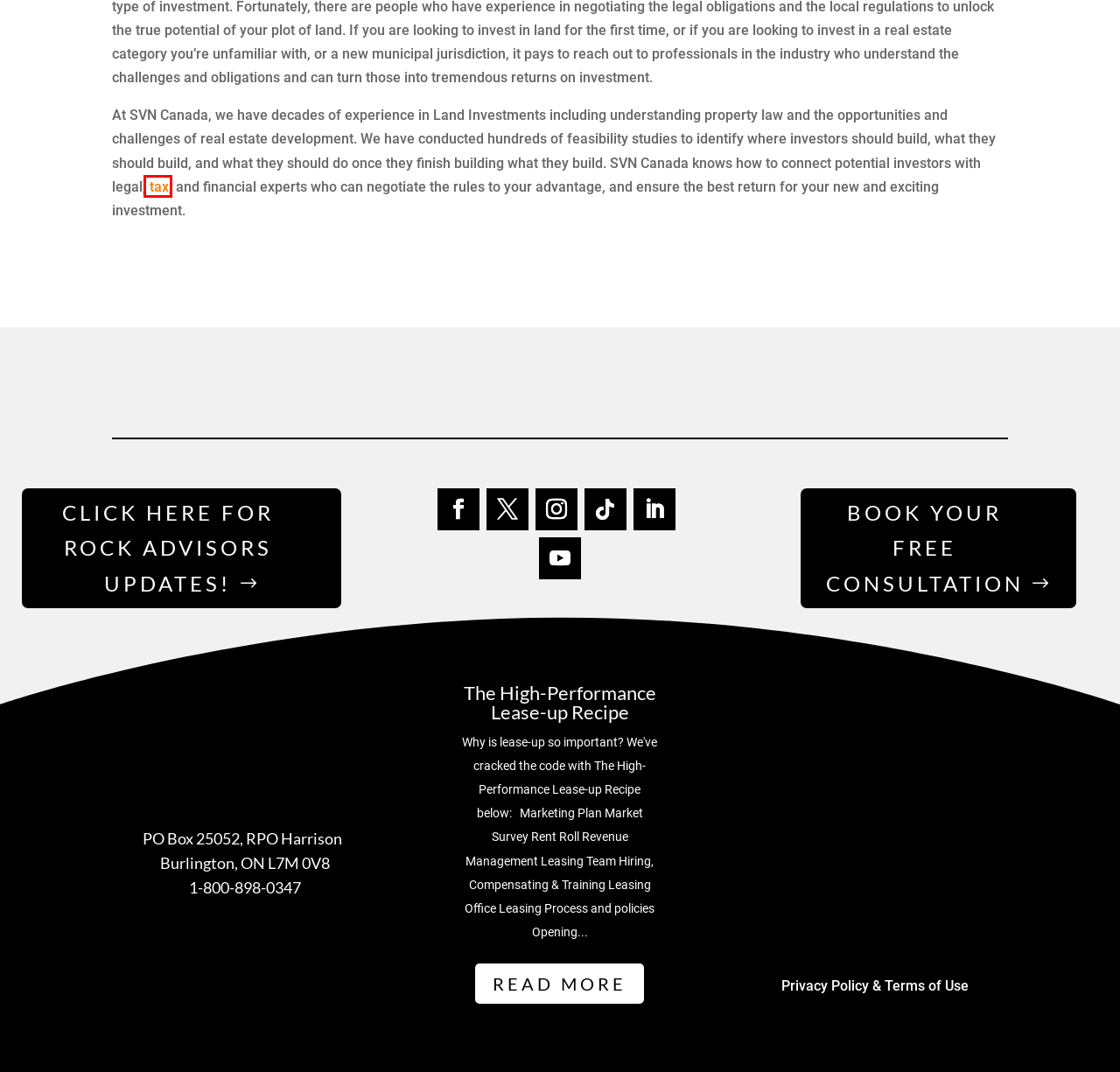You are provided a screenshot of a webpage featuring a red bounding box around a UI element. Choose the webpage description that most accurately represents the new webpage after clicking the element within the red bounding box. Here are the candidates:
A. The High-Performance Lease-up Recipe
B. Privacy Policy
C. Calendly - Dave Price
D. How Do I Pay Less Taxes?
E. Resources For The Apartment Industry
F. Apartment University
G. Contact Us
H. Webinars & Events

D